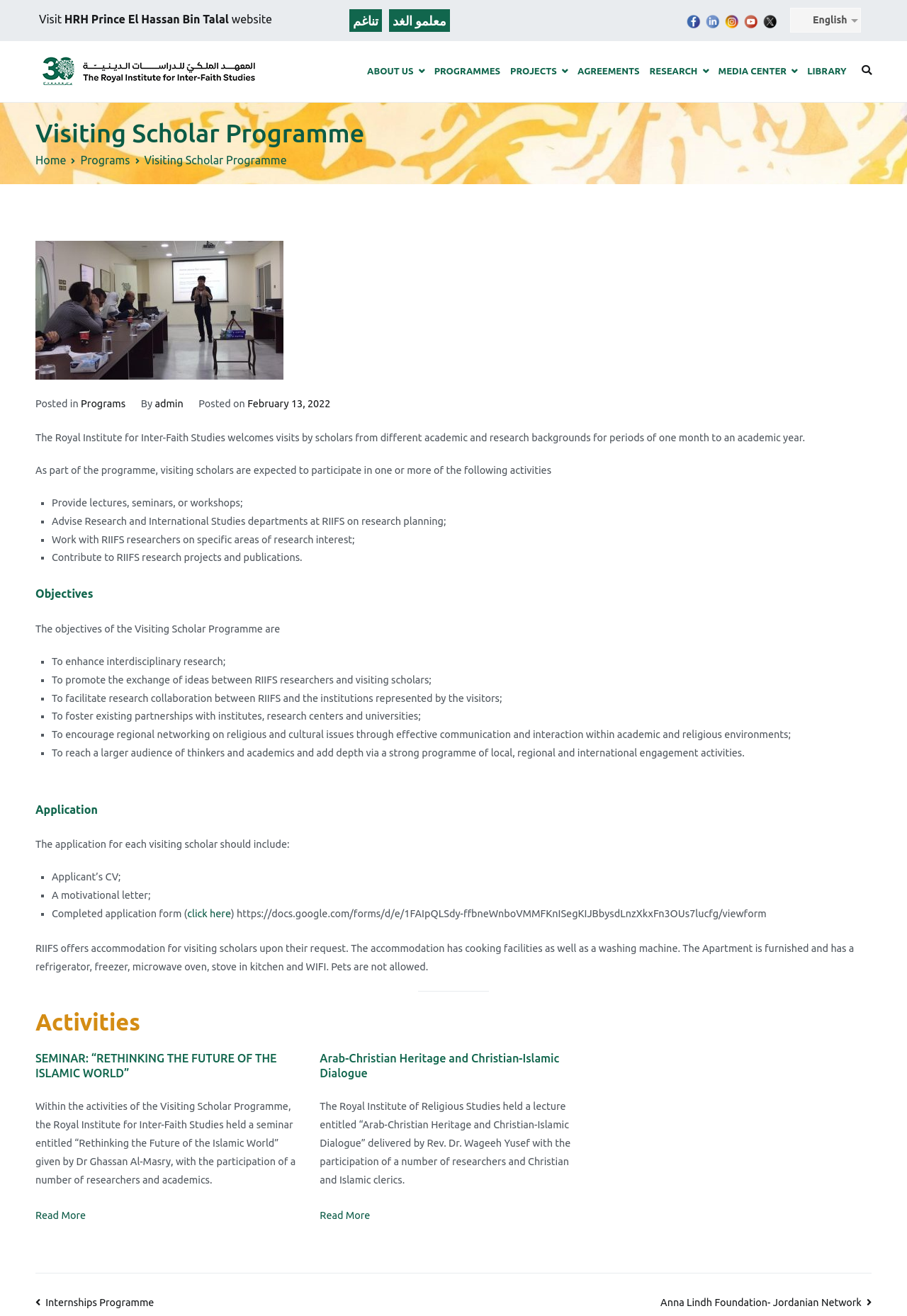Locate the bounding box coordinates for the element described below: "Anna Lindh Foundation- Jordanian Network". The coordinates must be four float values between 0 and 1, formatted as [left, top, right, bottom].

[0.728, 0.985, 0.961, 0.994]